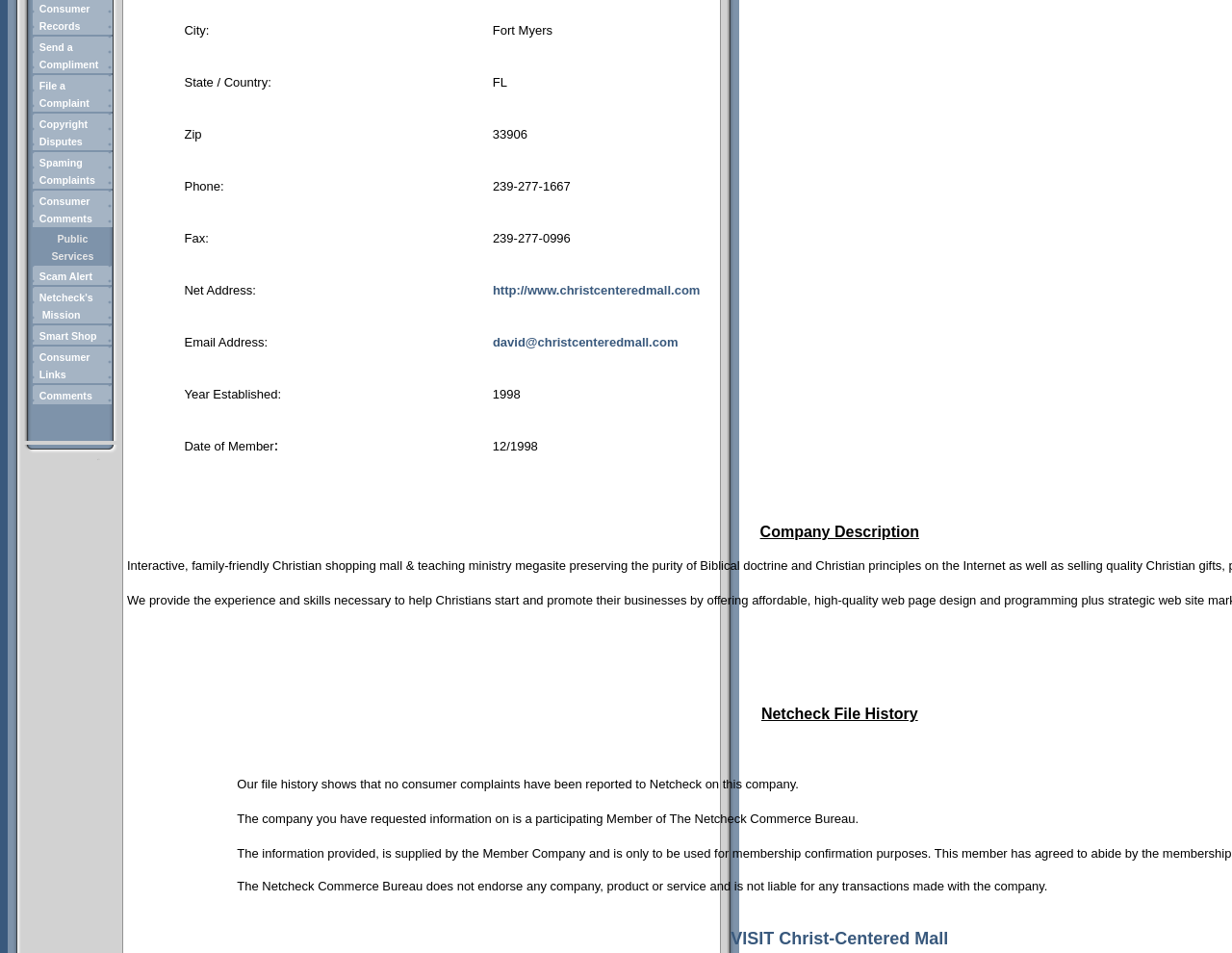Provide the bounding box coordinates of the UI element this sentence describes: "File a Complaint".

[0.027, 0.084, 0.088, 0.114]